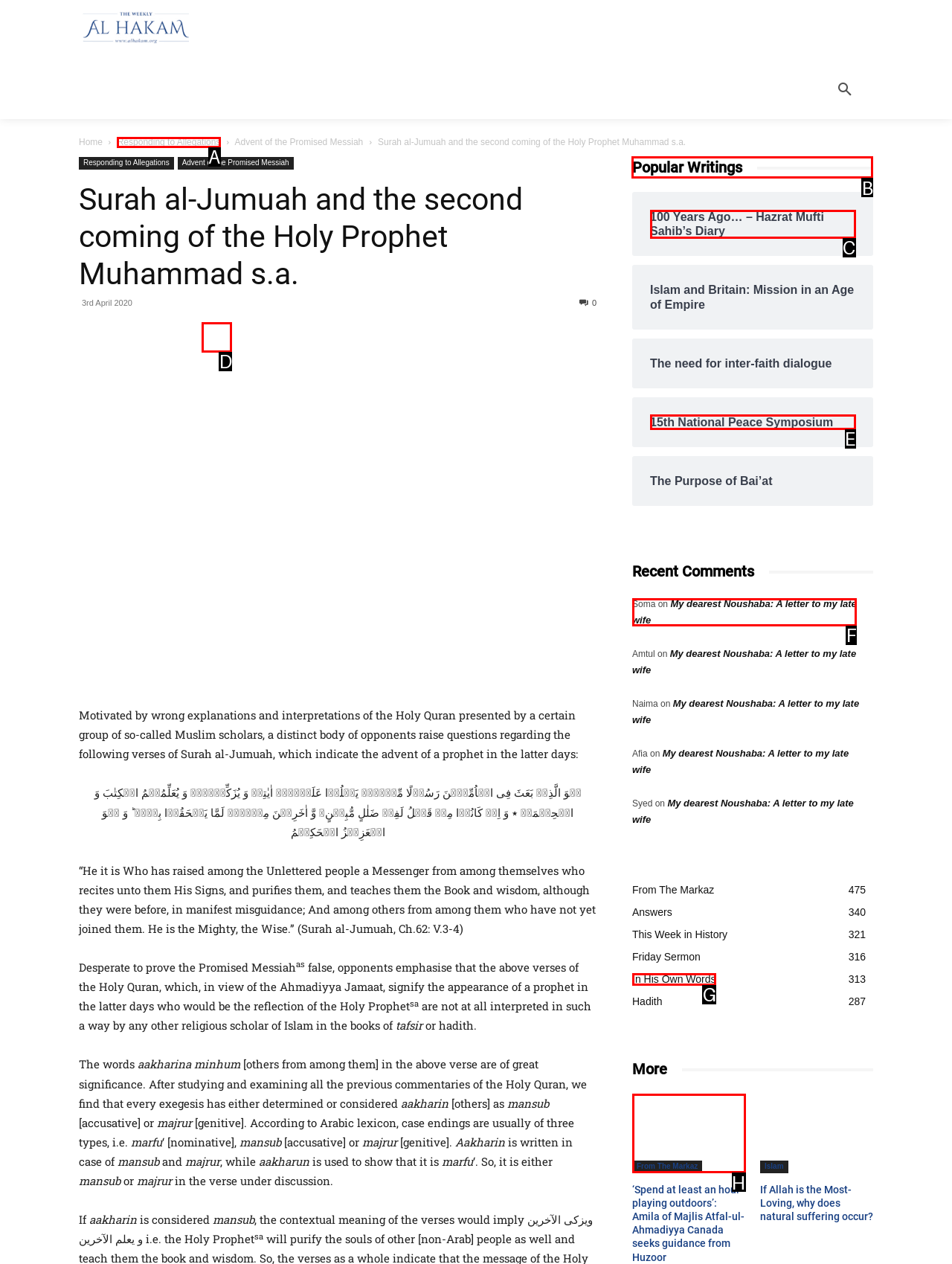Determine the letter of the element to click to accomplish this task: Read the 'Popular Writings' section. Respond with the letter.

B